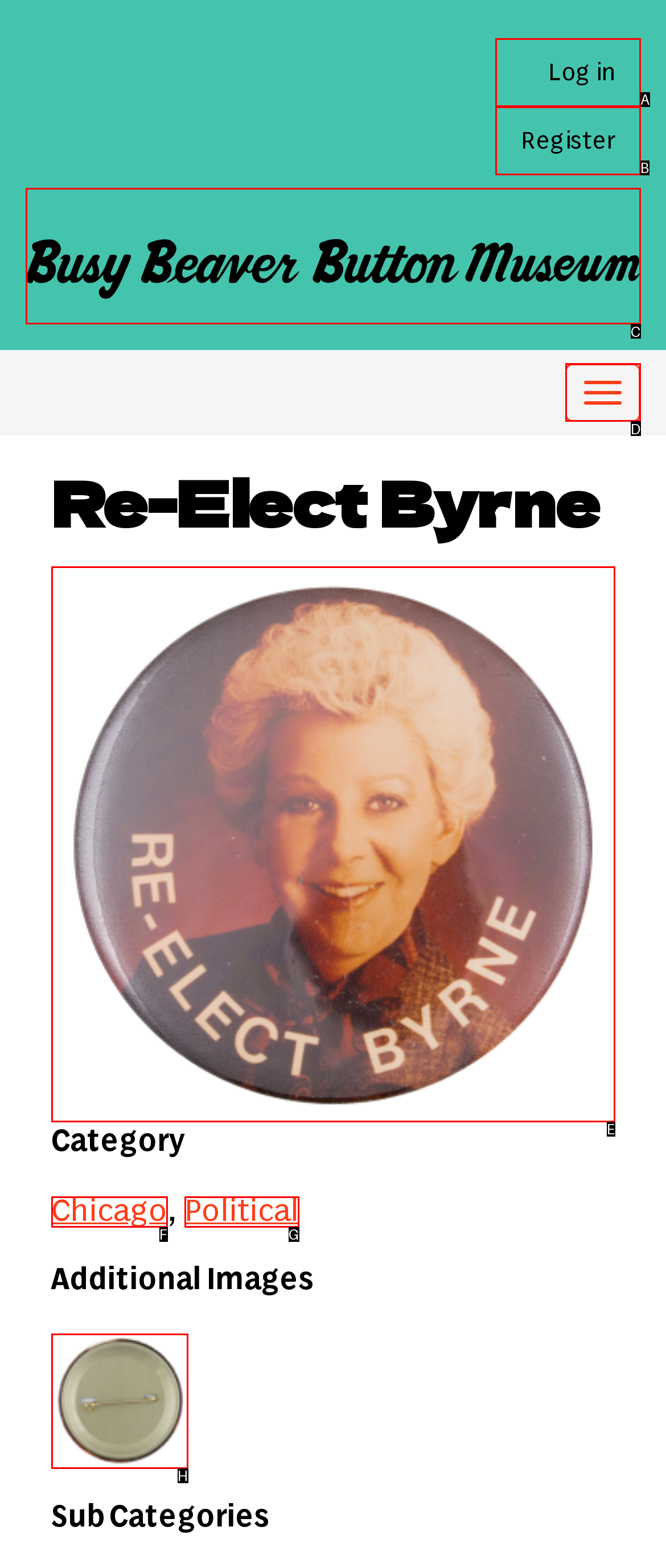Identify the option that best fits this description: Log in
Answer with the appropriate letter directly.

A